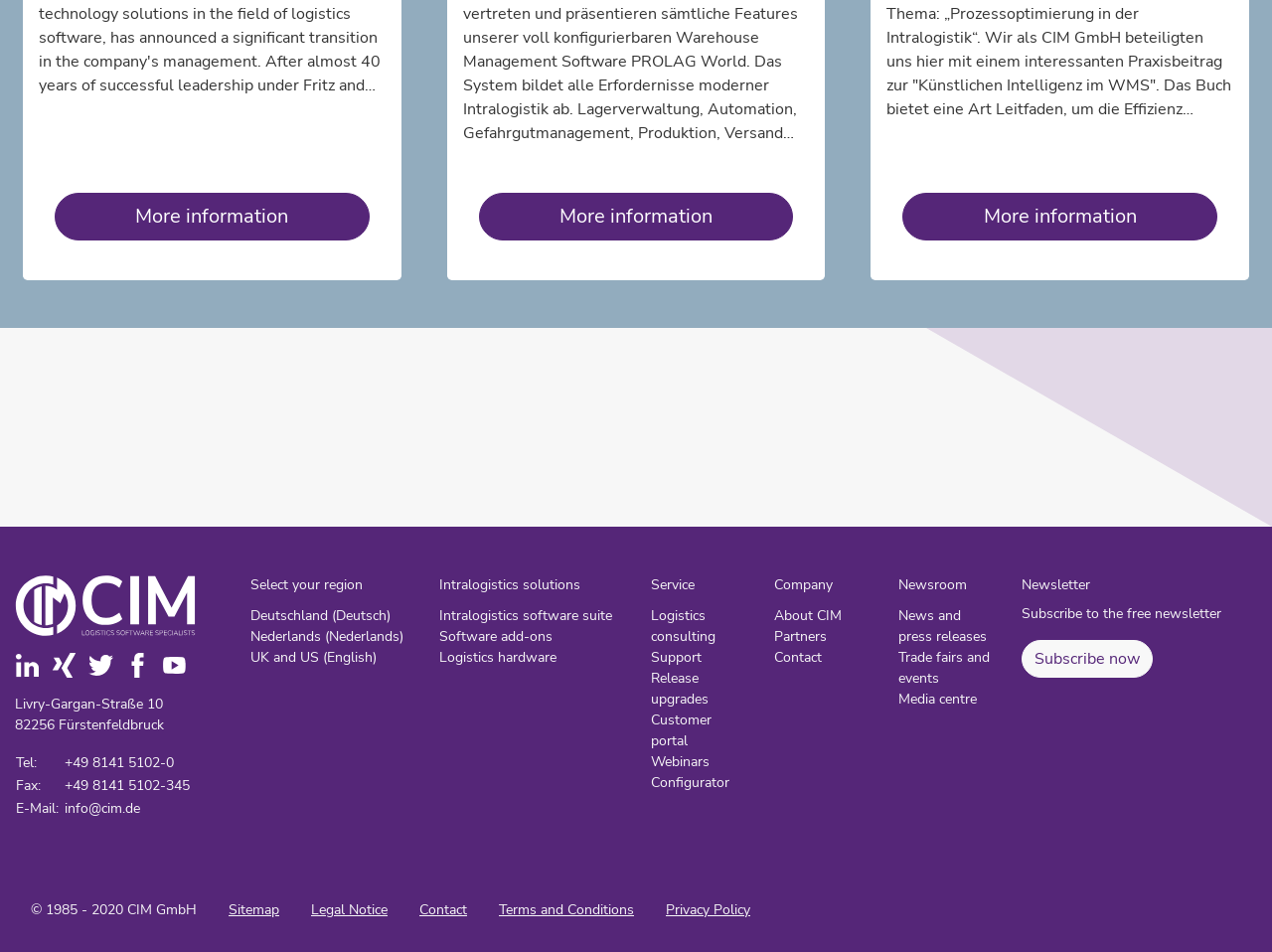Please identify the bounding box coordinates of the region to click in order to complete the given instruction: "Click on HOME". The coordinates should be four float numbers between 0 and 1, i.e., [left, top, right, bottom].

None